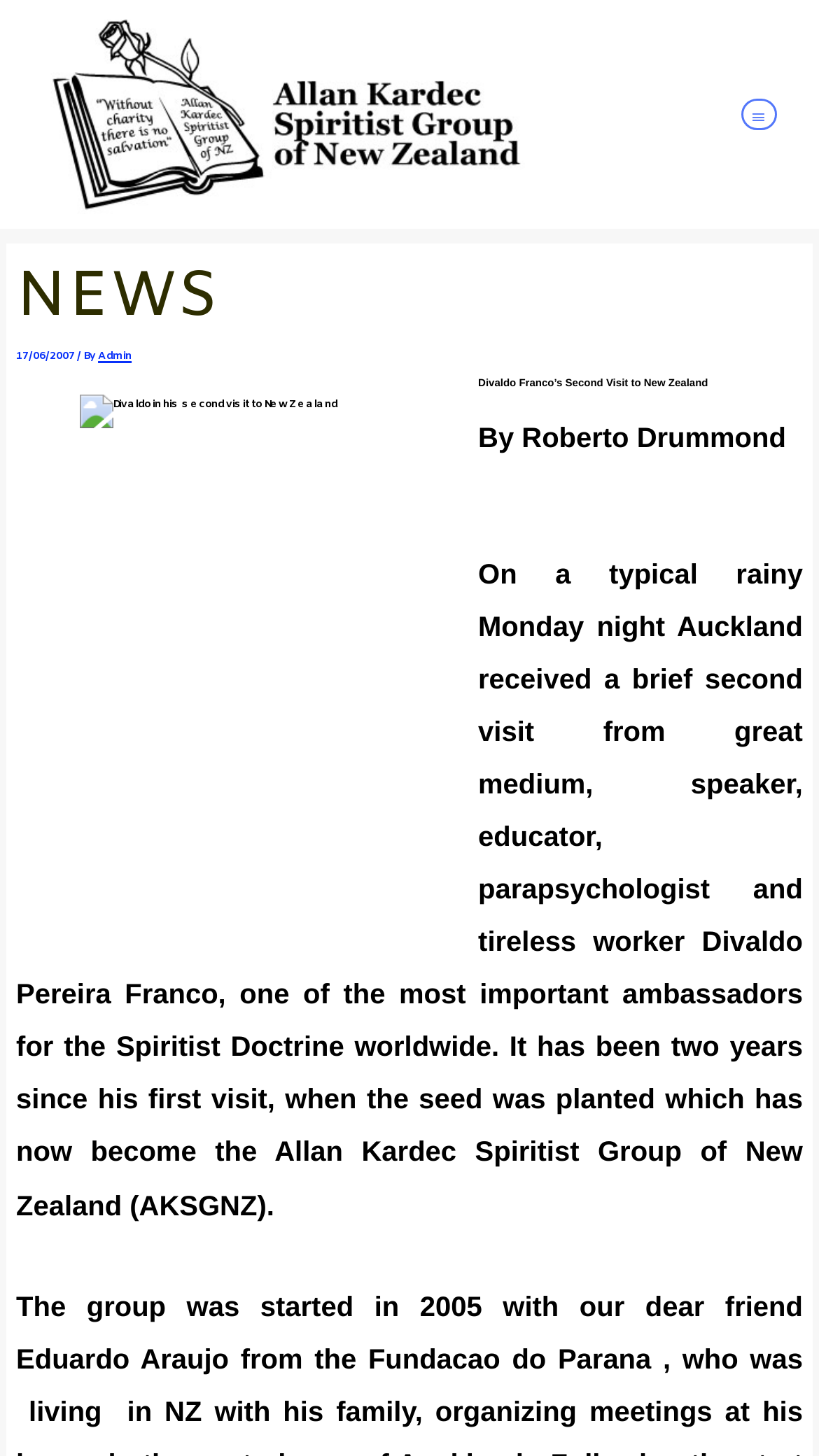Respond to the question below with a single word or phrase:
What is the name of the image on the page?

Divaldo in his second visit to New Zealand